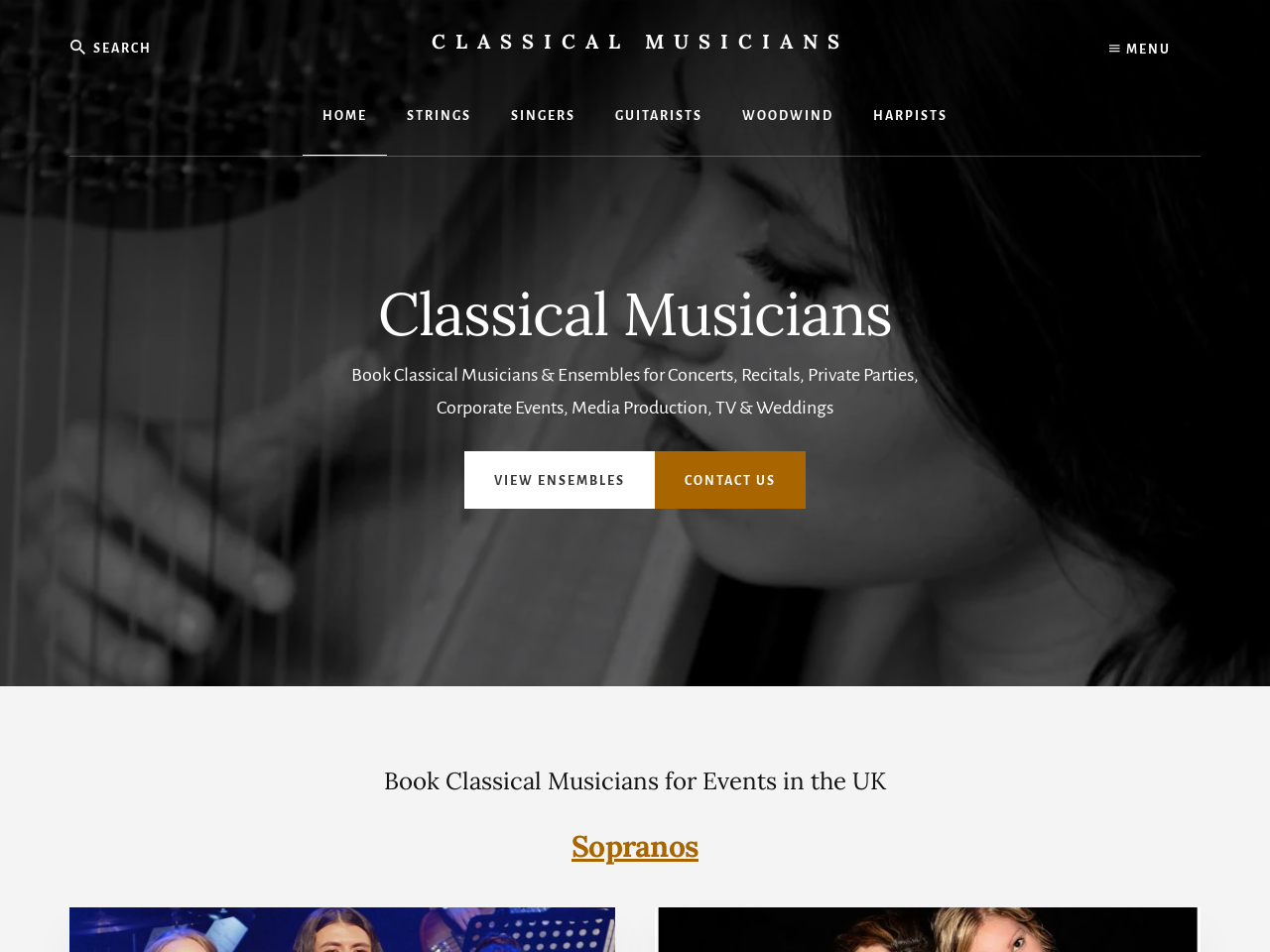Refer to the image and provide an in-depth answer to the question: 
What is the primary location for events?

Although the website mentions that musicians can be hired for events worldwide, the primary location for events appears to be the UK, as indicated by the heading 'Book Classical Musicians for Events in the UK'.